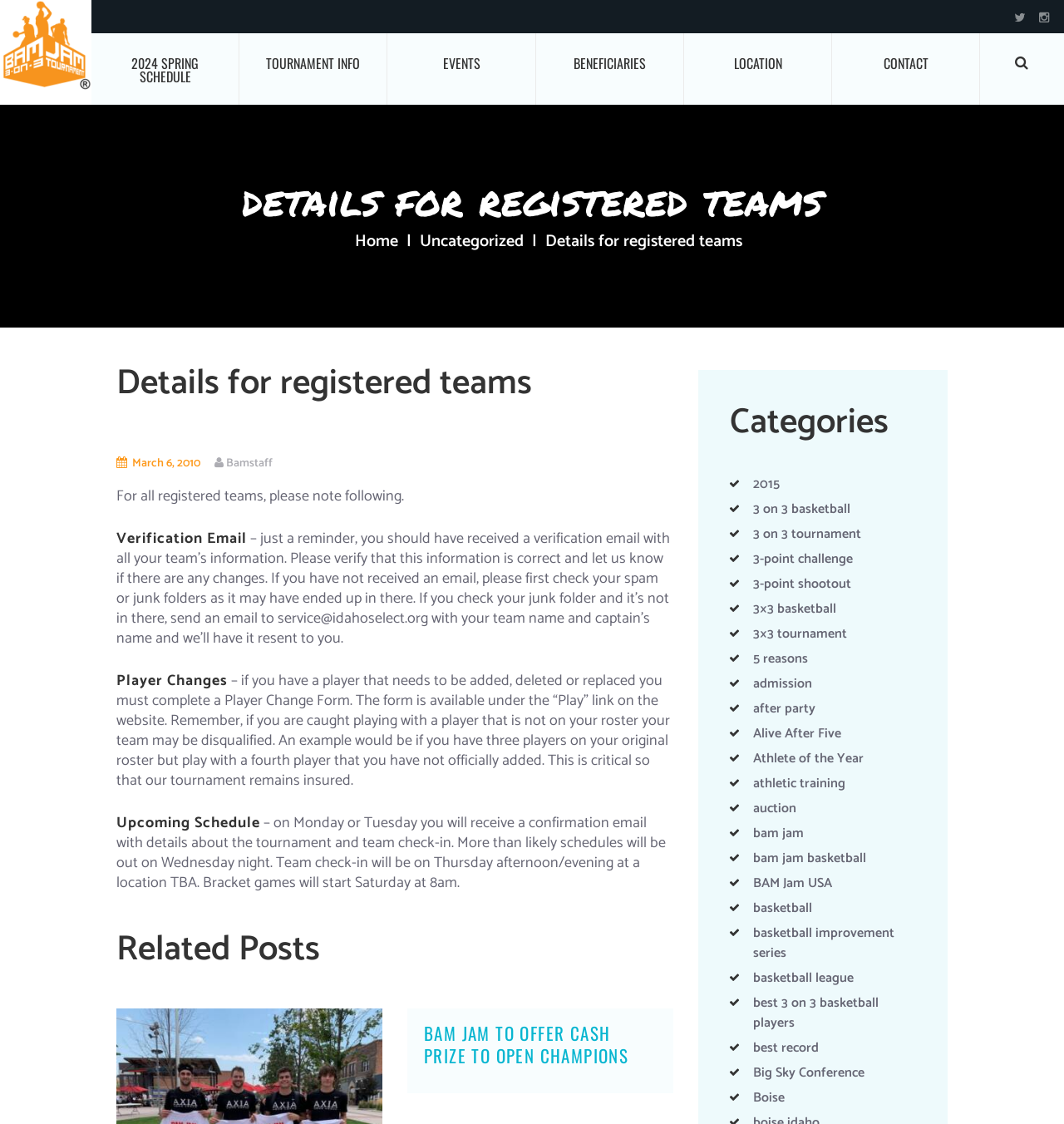What is the consequence of playing with an unregistered player?
Using the image as a reference, answer with just one word or a short phrase.

Team disqualification